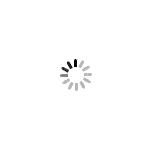What is cautioned against in the message?
Based on the screenshot, give a detailed explanation to answer the question.

The message 'Don’t be afraid to ask — but don’t ask too many times' emphasizes the importance of direct communication with donors, while also cautioning against overwhelming them with requests, which means it is warning against asking for donations or support too frequently.